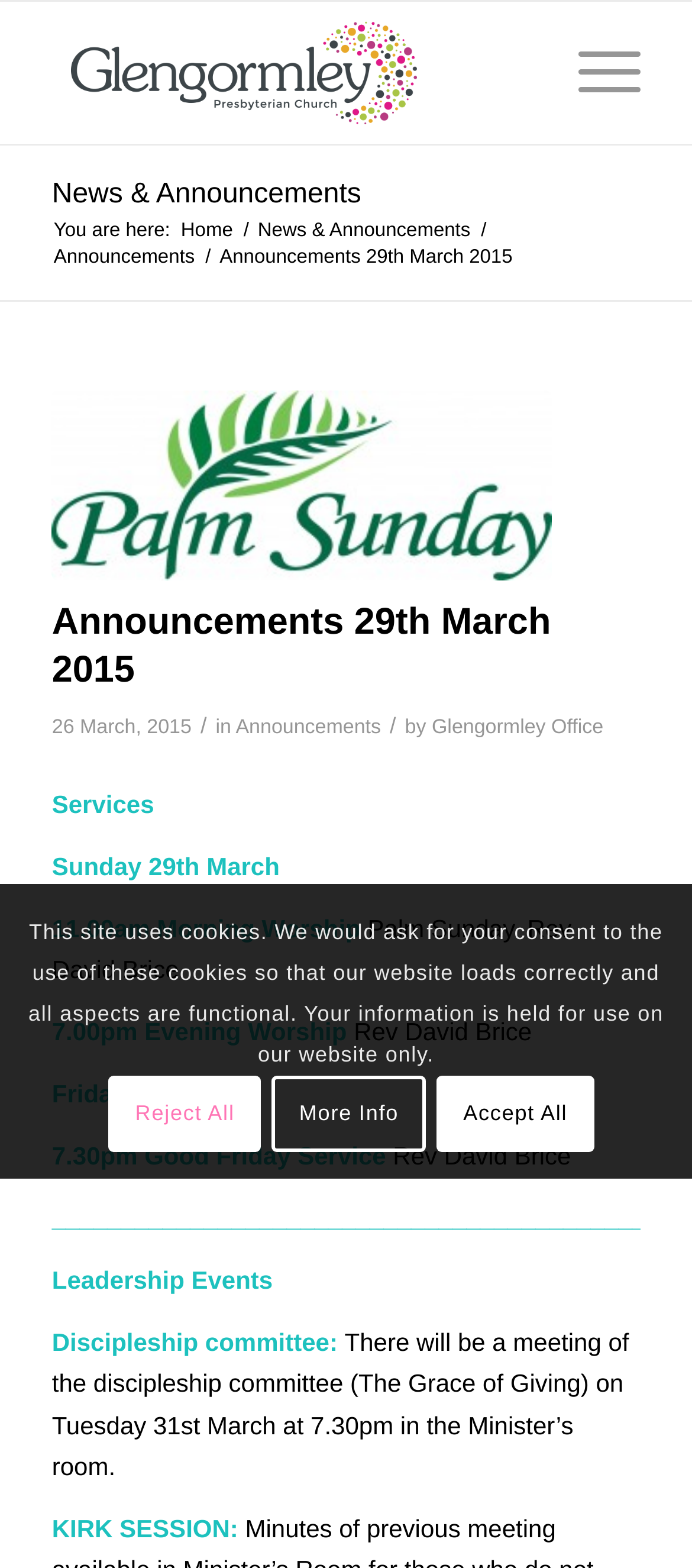Who is leading the Good Friday Service?
Please interpret the details in the image and answer the question thoroughly.

I found the answer by looking at the section that lists the services, where it says 'Friday 3rd April 7.30pm Good Friday Service Rev David Brice'.